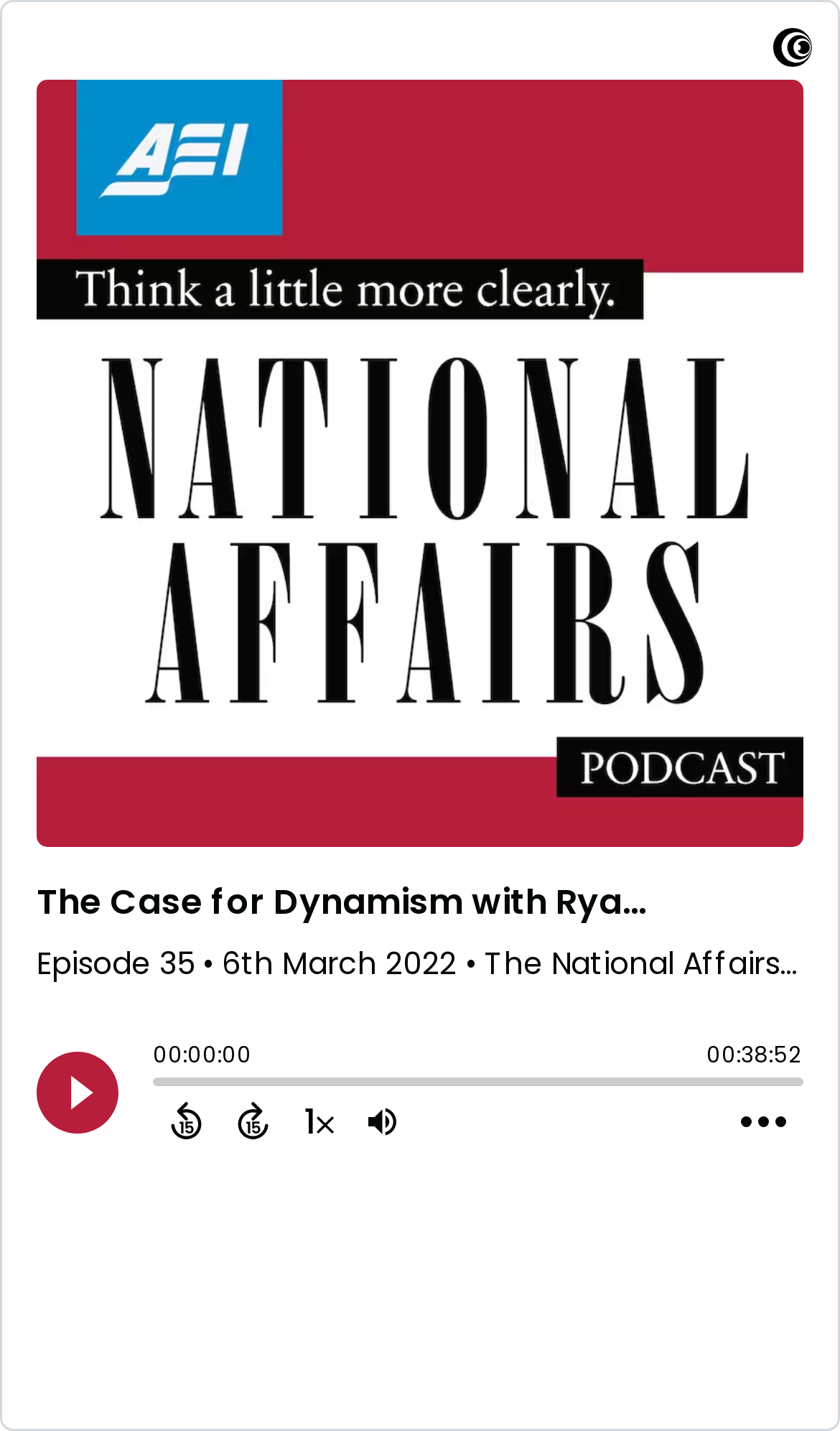Bounding box coordinates should be provided in the format (top-left x, top-left y, bottom-right x, bottom-right y) with all values between 0 and 1. Identify the bounding box for this UI element: 1

[0.341, 0.765, 0.418, 0.801]